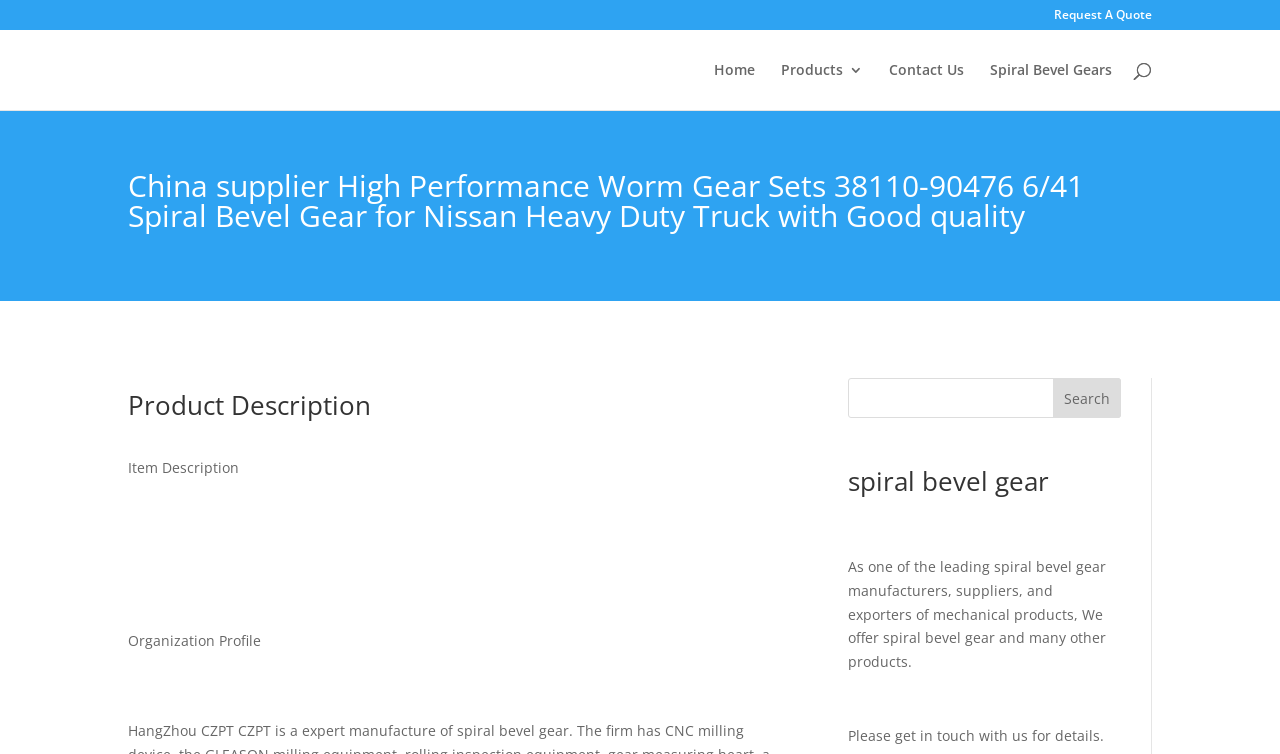Identify the bounding box coordinates for the region to click in order to carry out this instruction: "Go to home page". Provide the coordinates using four float numbers between 0 and 1, formatted as [left, top, right, bottom].

[0.558, 0.084, 0.59, 0.146]